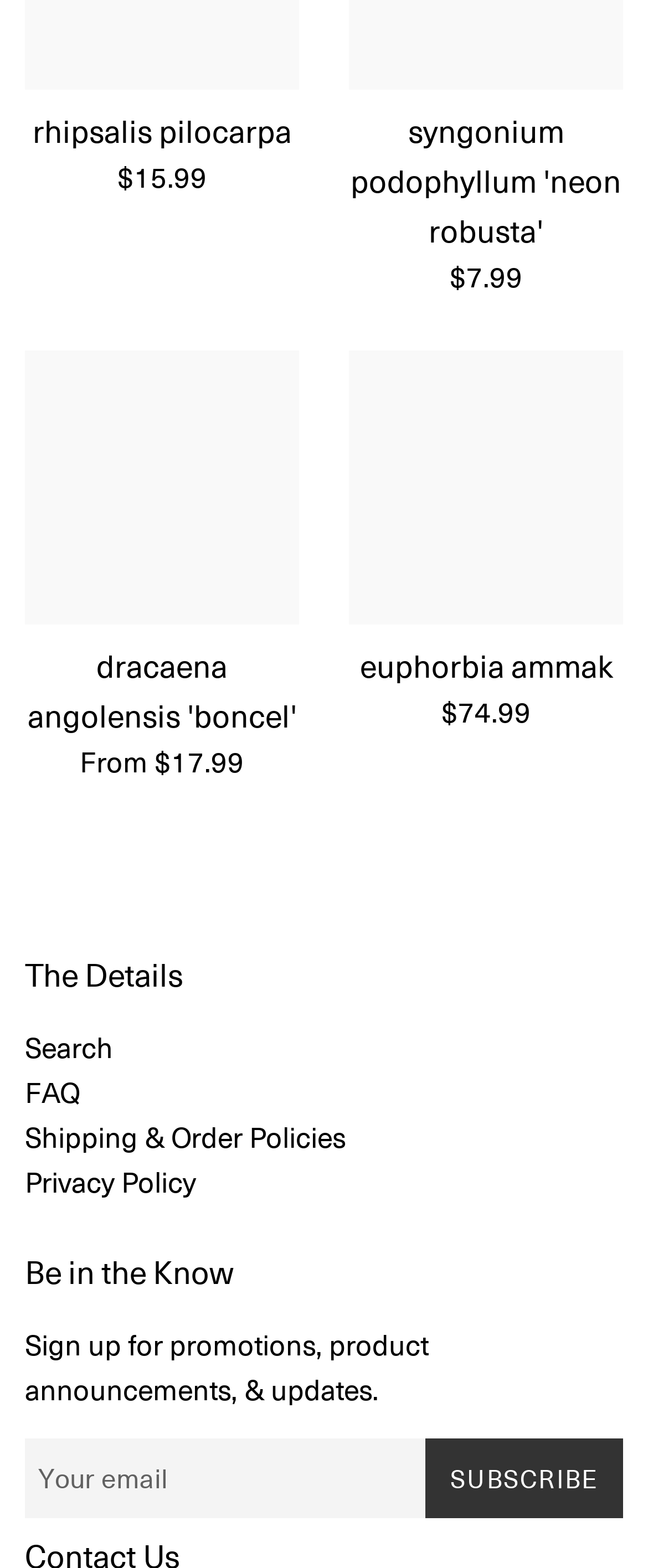How many links are there in the section above the separator?
Based on the image, provide a one-word or brief-phrase response.

4